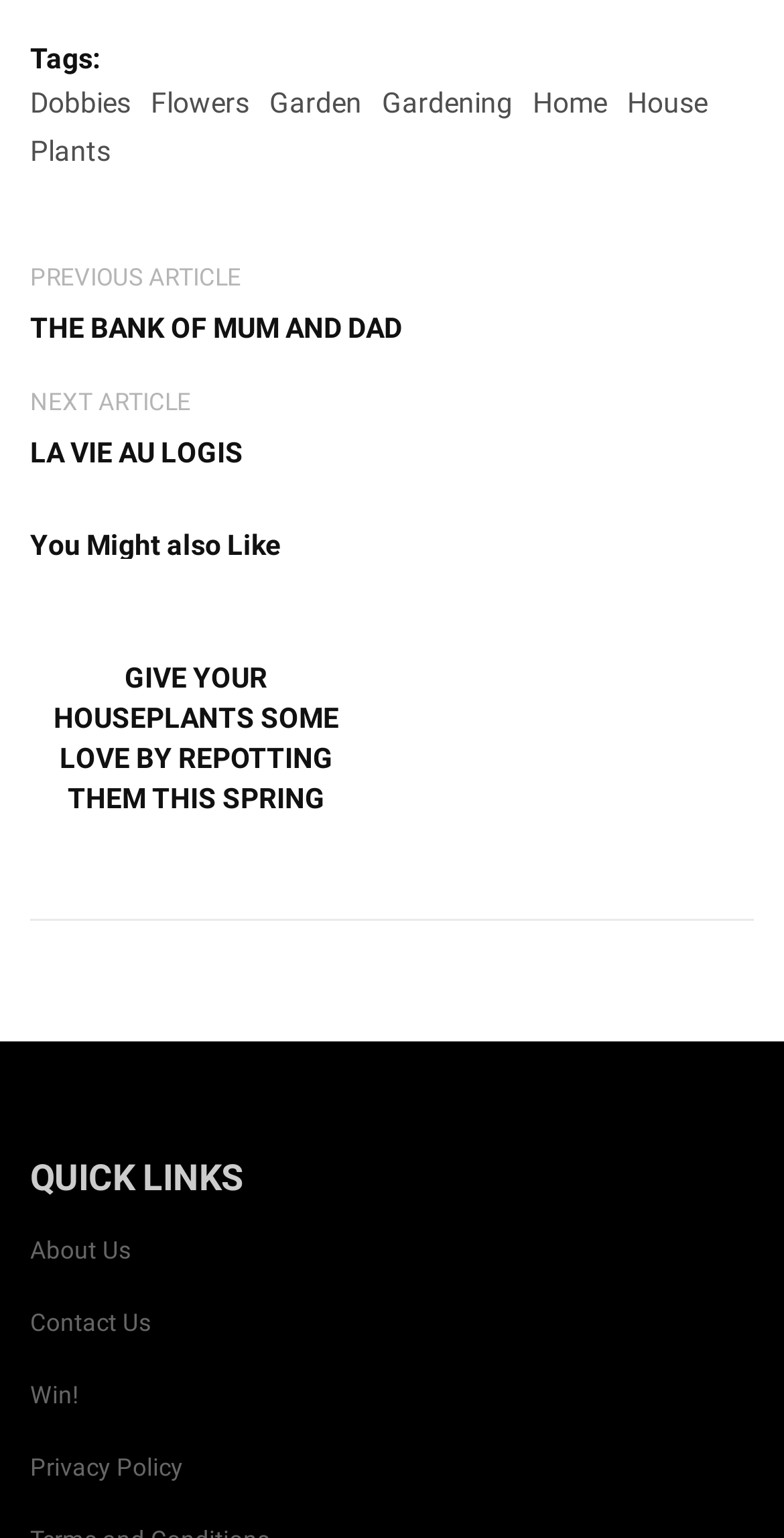What is the title of the section below the tags?
Examine the webpage screenshot and provide an in-depth answer to the question.

The title of the section below the tags is 'You Might also Like' which is a heading element located at the middle of the webpage with a bounding box coordinate of [0.038, 0.345, 0.359, 0.363].